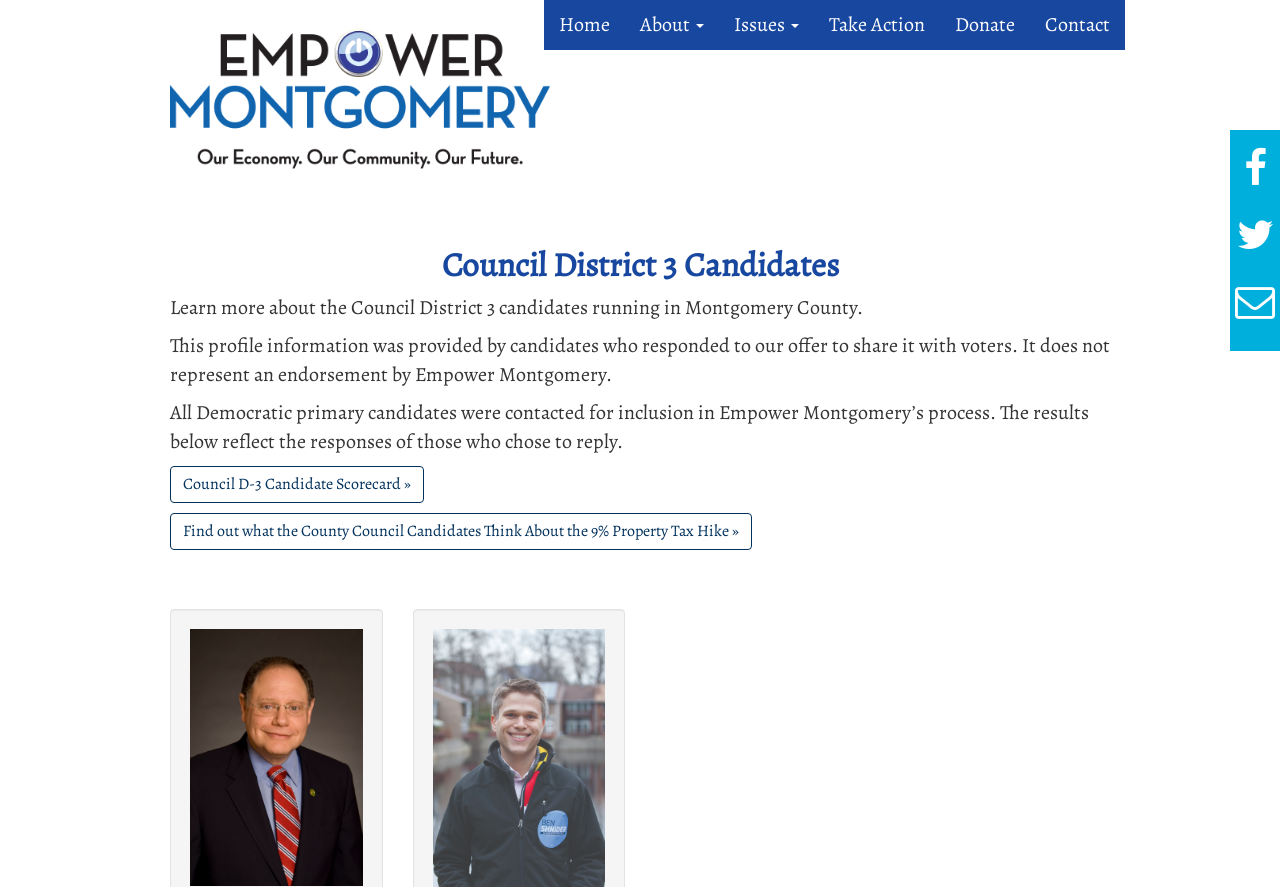Please pinpoint the bounding box coordinates for the region I should click to adhere to this instruction: "Log in to your account".

None